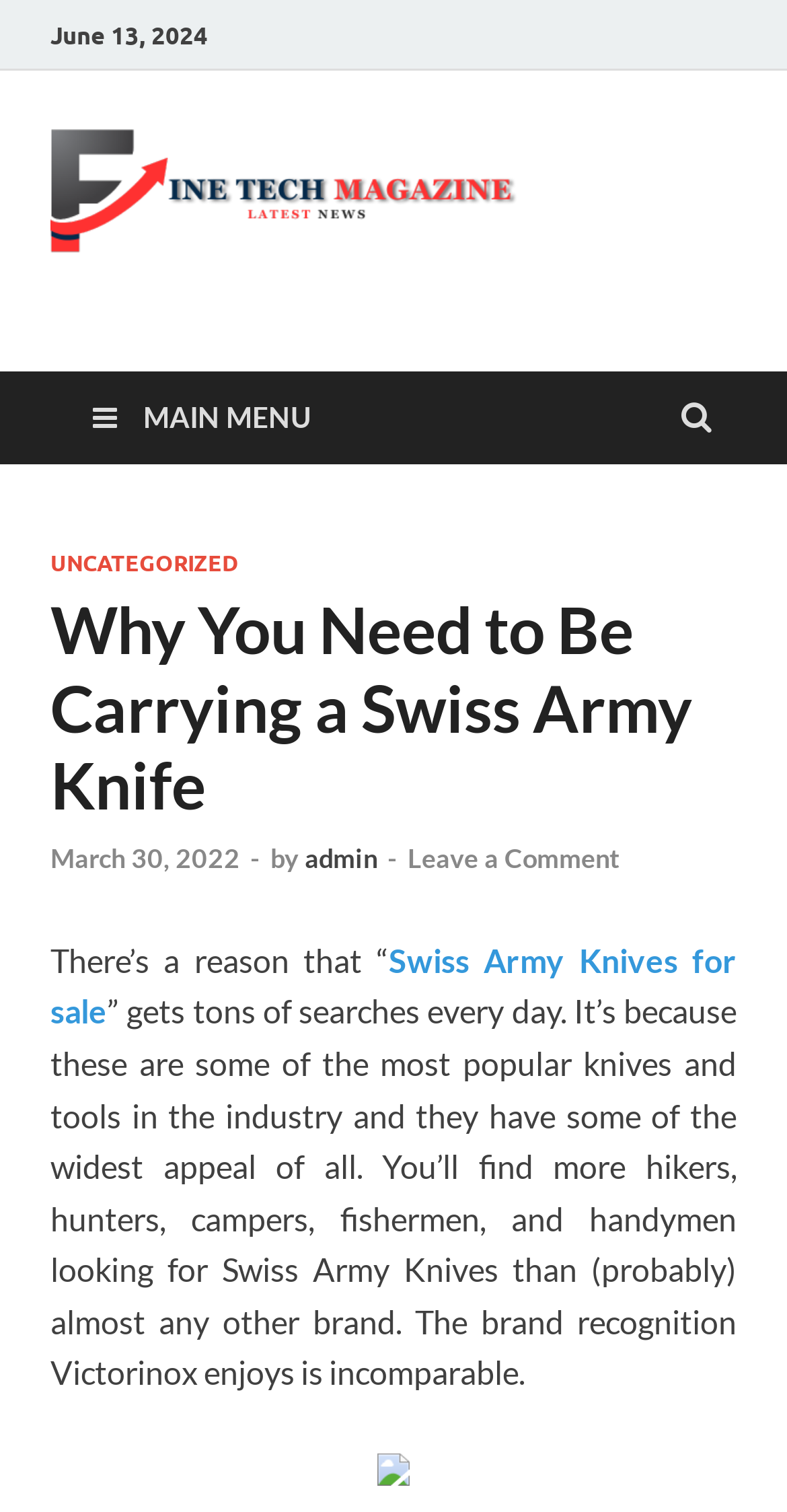What is the purpose of the article?
Give a single word or phrase answer based on the content of the image.

To explain the popularity of Swiss Army Knives